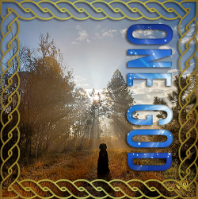Provide a comprehensive description of the image.

The image depicts a serene outdoor scene bathed in soft, ethereal light, showcasing a solitary figure standing among tall trees. The rays of sunlight filter through the forest, creating a peaceful atmosphere that invites reflection. In the foreground, the phrase "ONE GOD" is prominently featured in large, bold blue letters, symbolizing unity and divinity. This visual message is framed with an intricate, golden border, enhancing the sense of significance and reverence associated with the concept depicted. The overall composition conveys a sense of tranquility, faith, and connection to a higher power, inviting viewers to contemplate themes of spirituality and oneness.